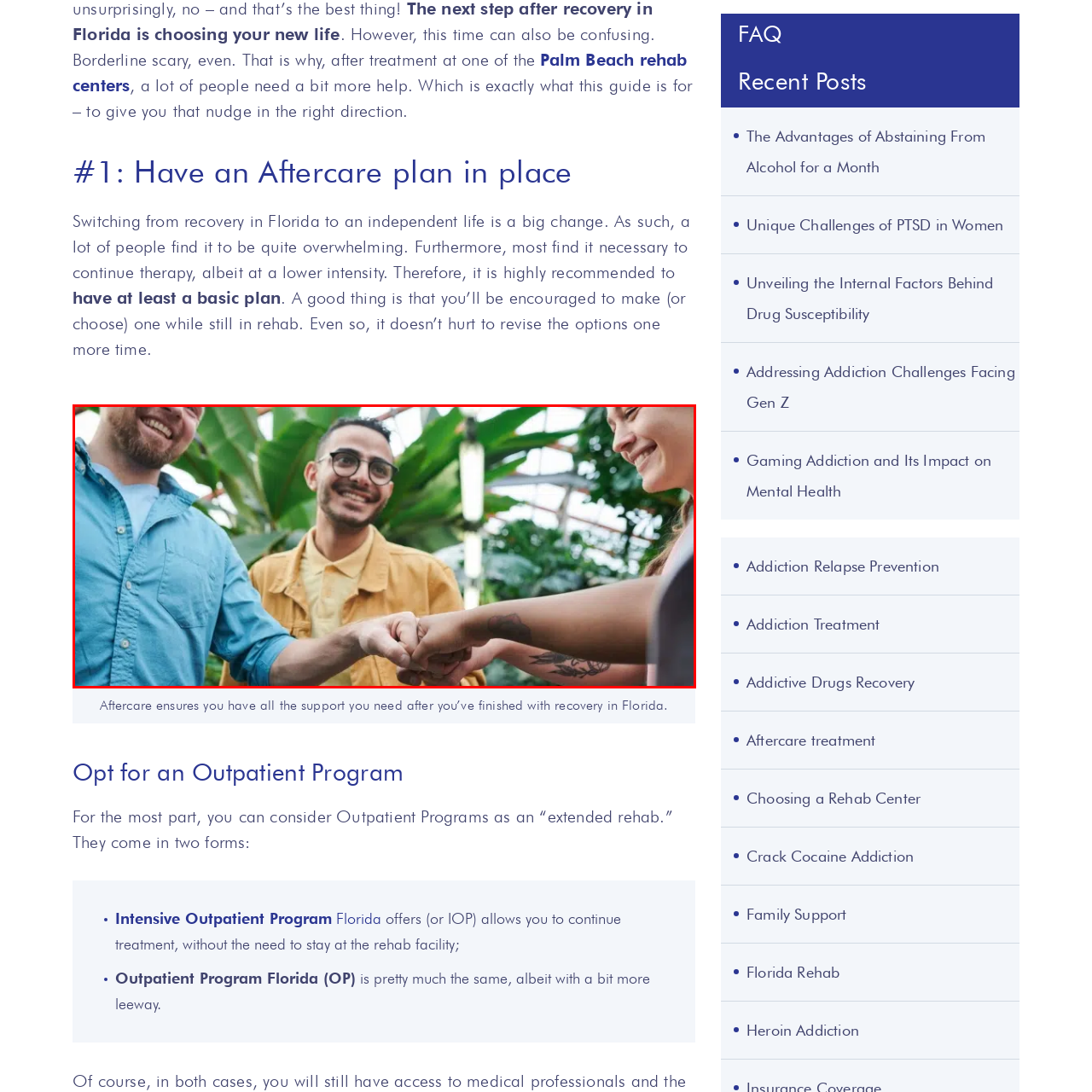Observe the section highlighted in yellow, What is the likely location of the scene? 
Please respond using a single word or phrase.

Greenhouse